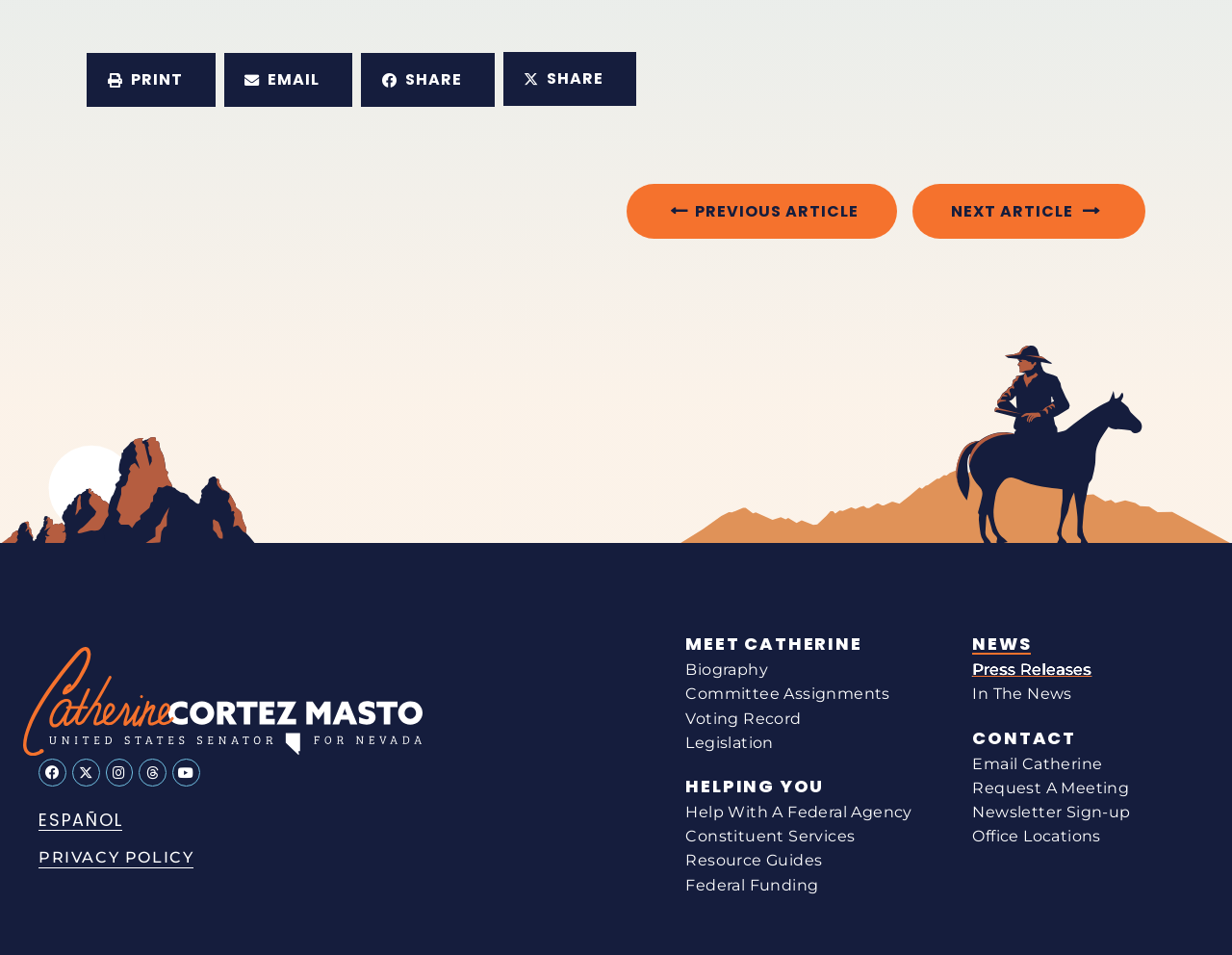Respond with a single word or phrase to the following question: What social media platforms are available on this webpage?

Facebook, Twitter, Instagram, Youtube